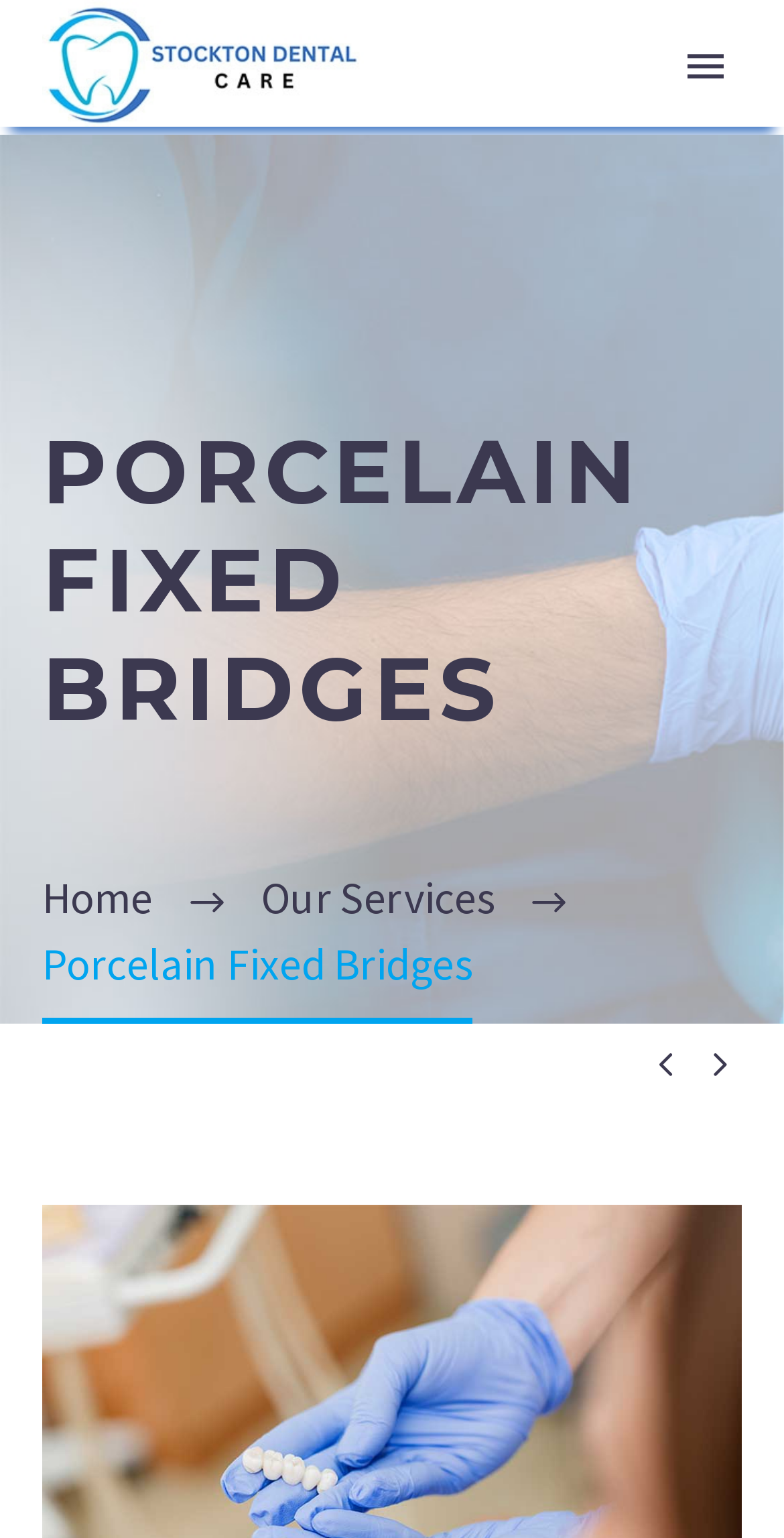Respond to the following question using a concise word or phrase: 
What is the logo of the dental clinic?

Stockton Dental